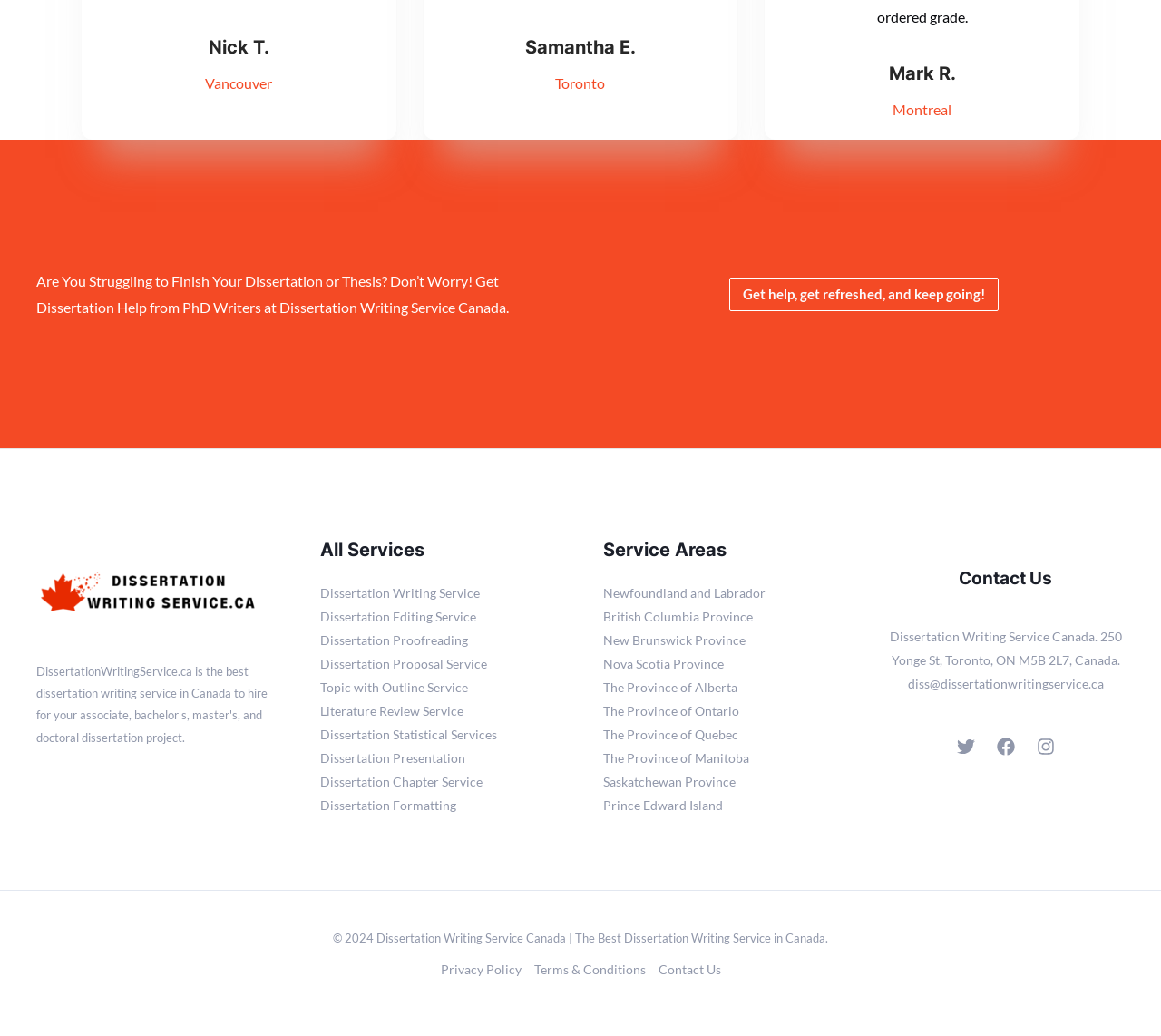What are the service areas of the dissertation writing service?
Provide a one-word or short-phrase answer based on the image.

Provinces of Canada